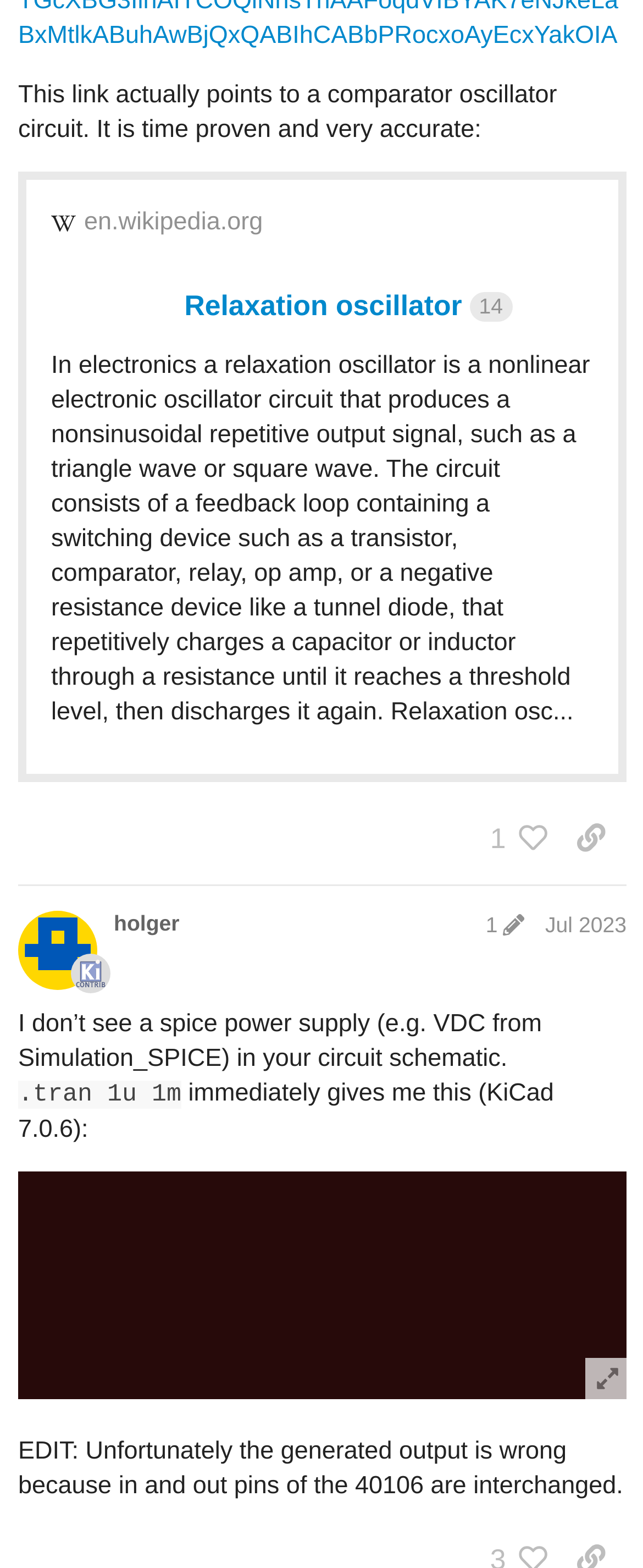Determine the bounding box coordinates of the region to click in order to accomplish the following instruction: "Learn about Wizard of Ads". Provide the coordinates as four float numbers between 0 and 1, specifically [left, top, right, bottom].

None